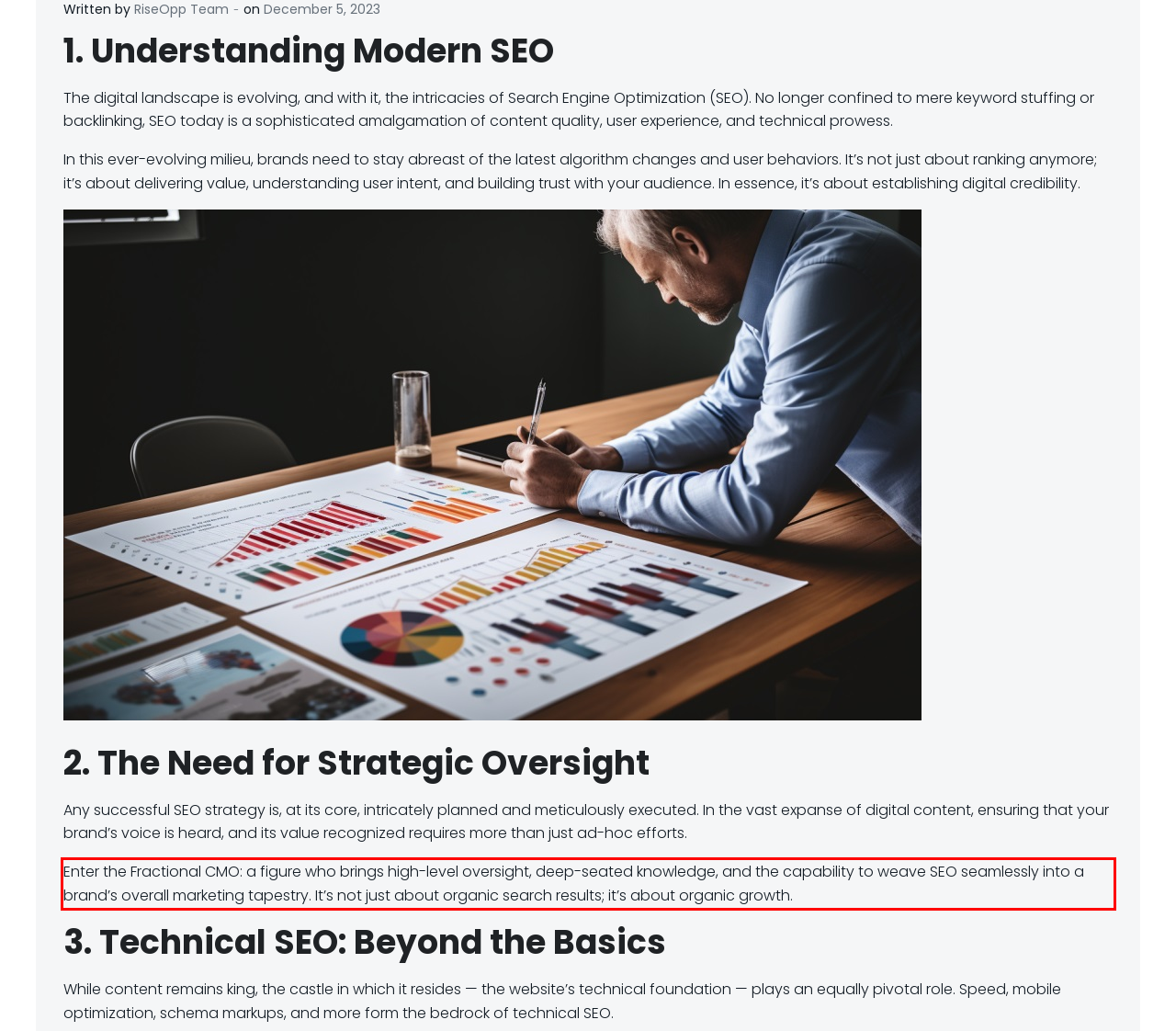Identify and extract the text within the red rectangle in the screenshot of the webpage.

Enter the Fractional CMO: a figure who brings high-level oversight, deep-seated knowledge, and the capability to weave SEO seamlessly into a brand’s overall marketing tapestry. It’s not just about organic search results; it’s about organic growth.